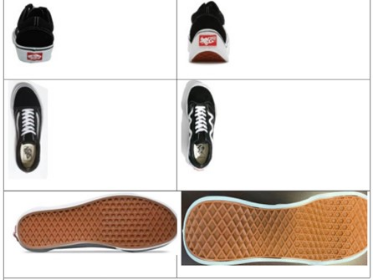What is the purpose of the branding elements on the shoe?
Refer to the image and provide a detailed answer to the question.

The caption states that the branding elements and details of the shoe are essential to its identity, underscoring Vans' commitment to quality and aesthetic appeal, which implies that the branding elements serve this specific purpose.